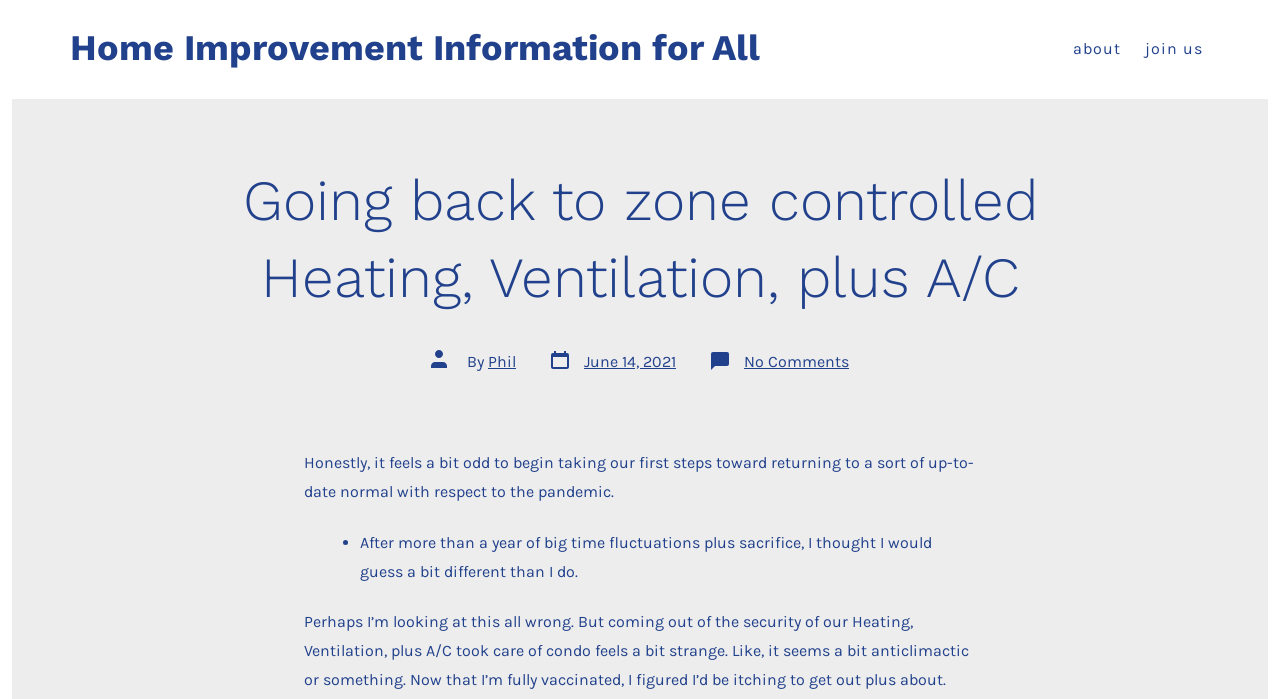How does the author feel about returning to normal?
Please provide a comprehensive answer based on the visual information in the image.

The author's feelings about returning to normal can be inferred from the first sentence of the post, which states 'Honestly, it feels a bit odd to begin taking our first steps toward returning to a sort of up-to-date normal with respect to the pandemic.' This suggests that the author feels a sense of unease or uncertainty about returning to normal.